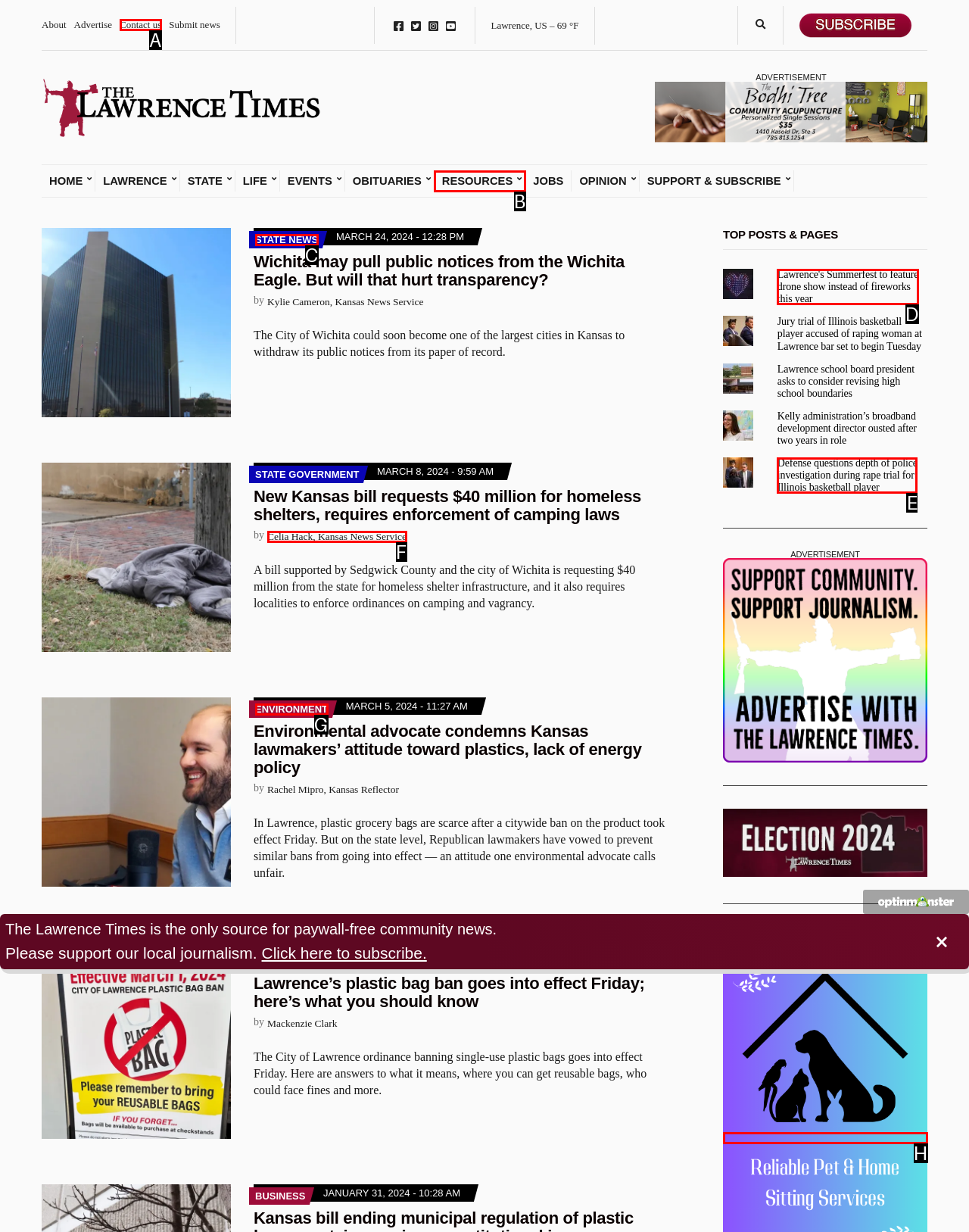Given the description: About, identify the matching HTML element. Provide the letter of the correct option.

None